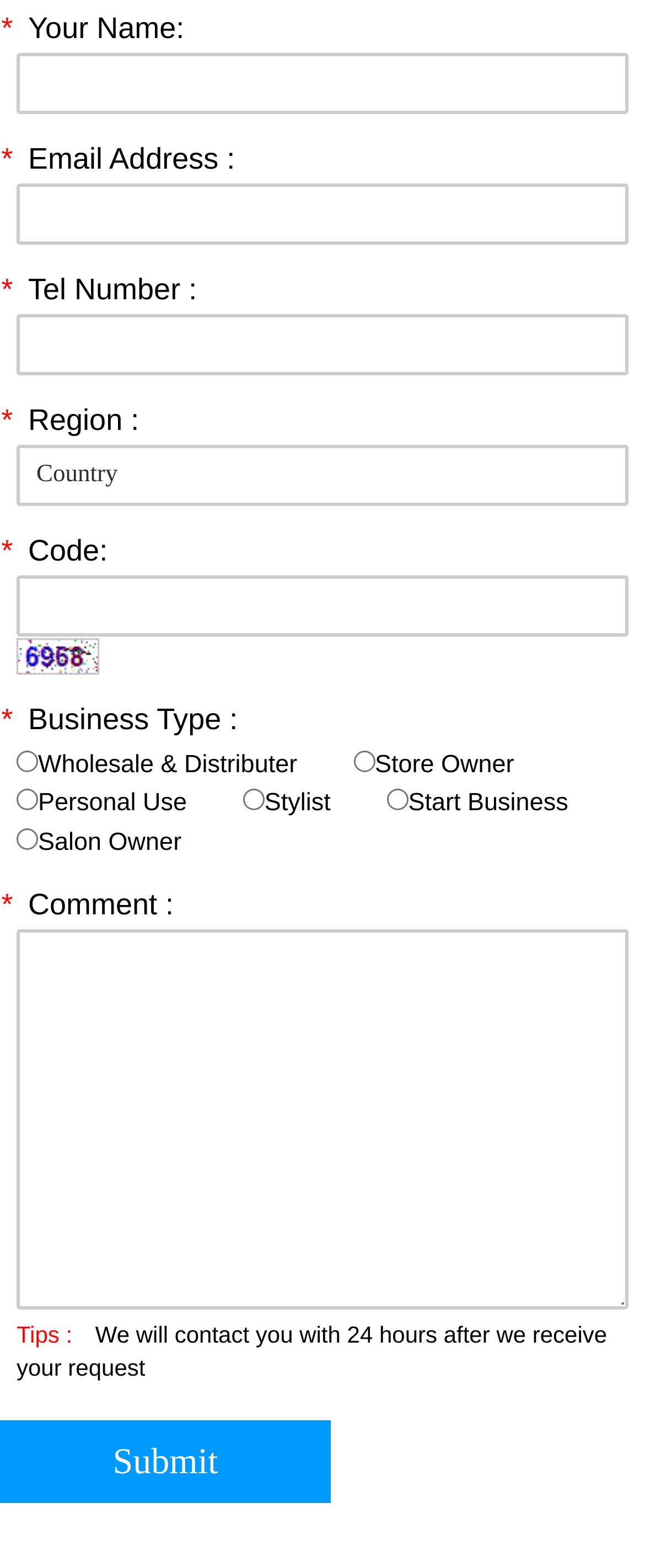Answer the question with a brief word or phrase:
How many input fields are there?

9